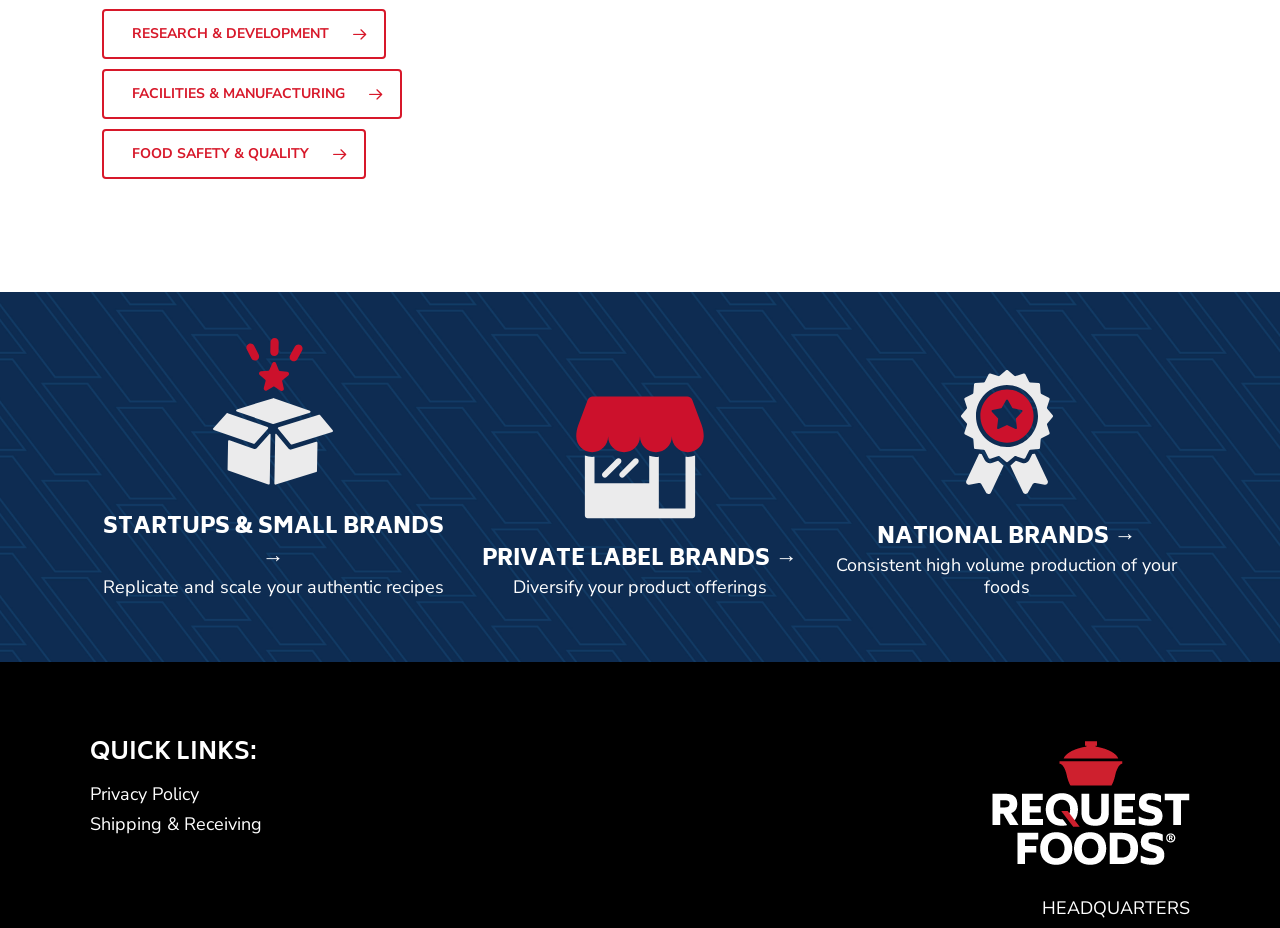What is the name of the company headquarters?
Using the visual information, reply with a single word or short phrase.

HEADQUARTERS